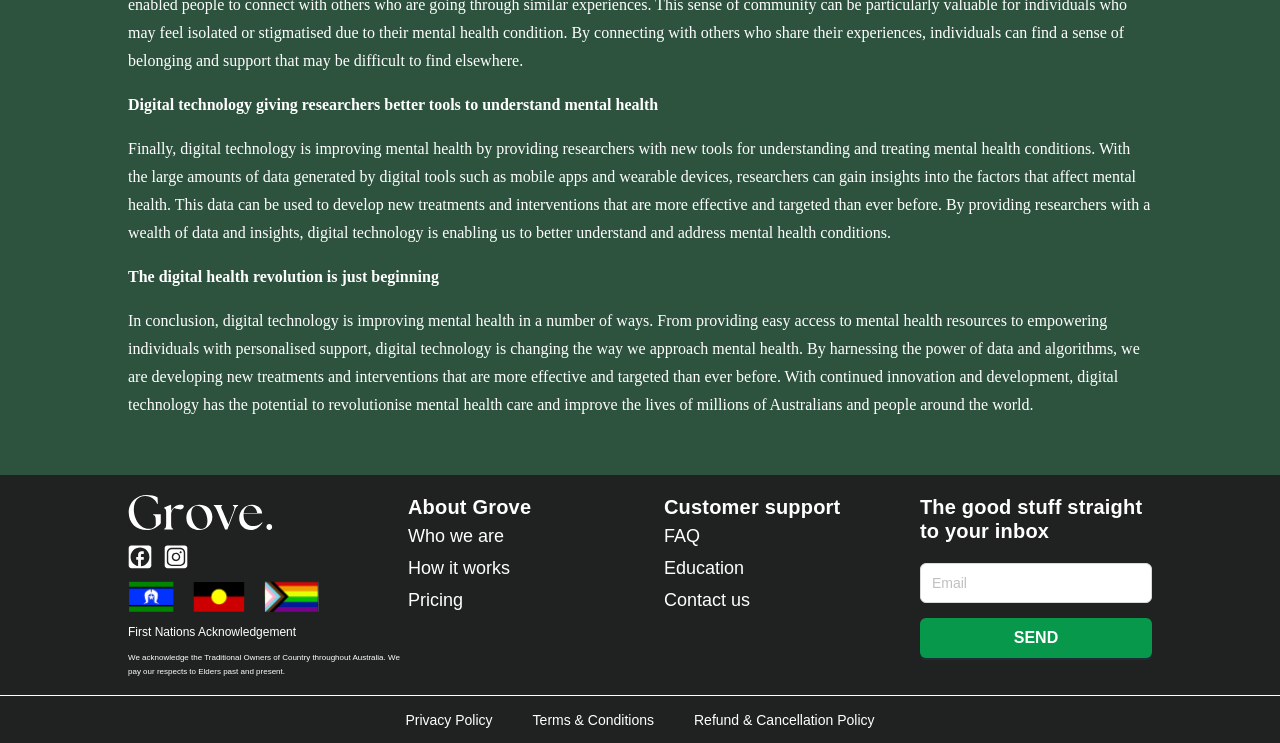Specify the bounding box coordinates of the area to click in order to follow the given instruction: "Read about Who we are."

[0.319, 0.708, 0.394, 0.735]